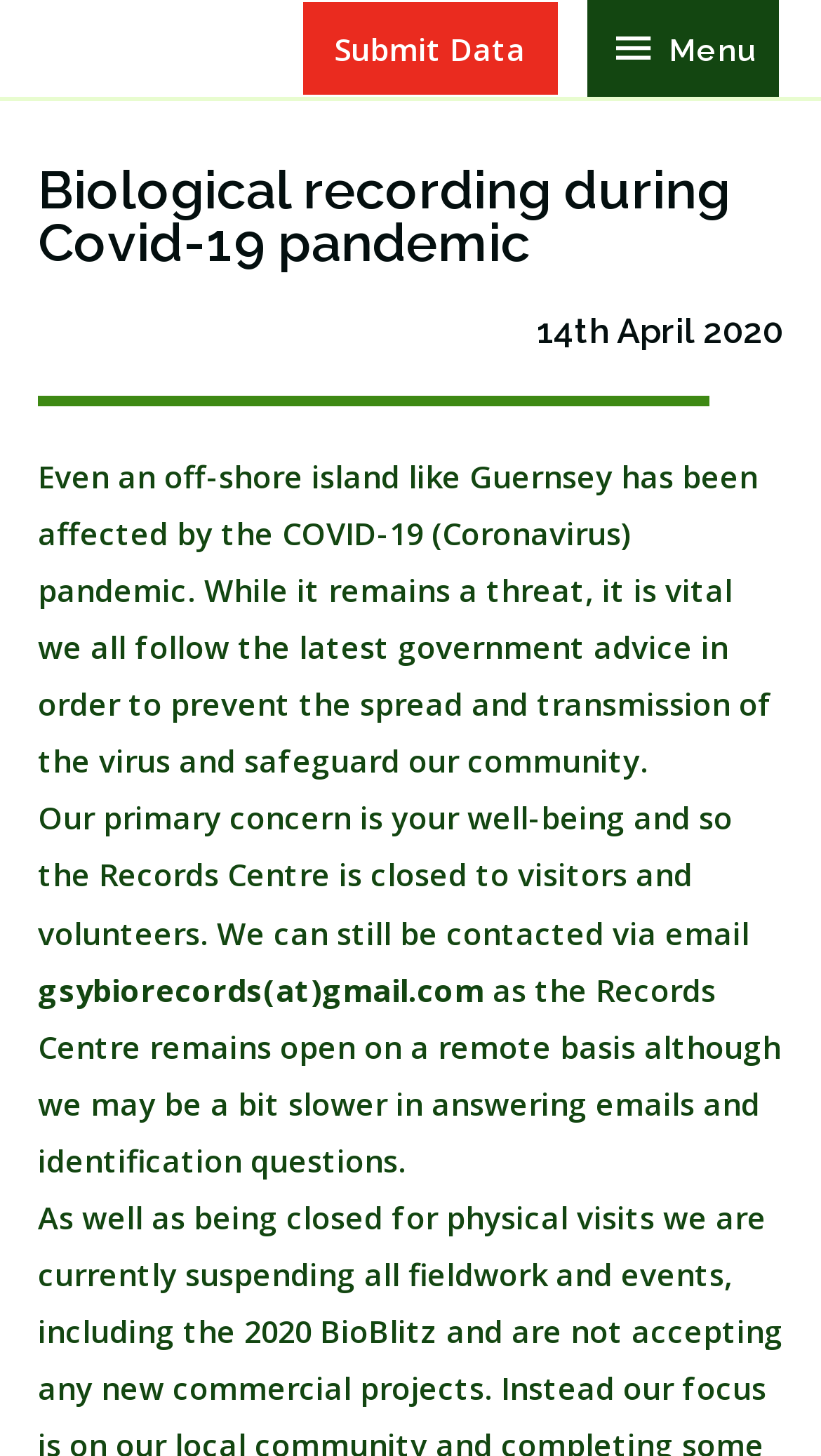Carefully examine the image and provide an in-depth answer to the question: How can the Records Centre be contacted?

The Records Centre can be contacted via email, specifically at the address 'gsybiorecords(at)gmail.com', as mentioned in the text.